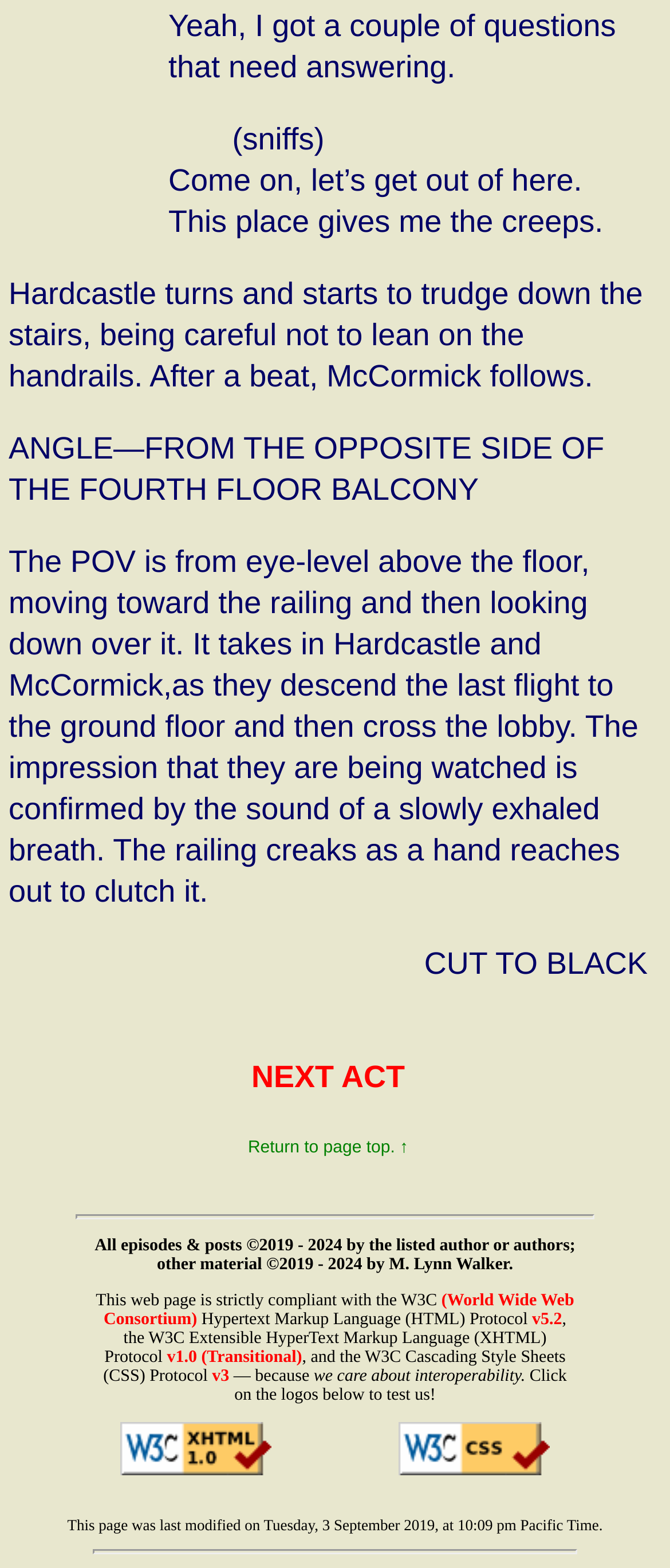Use a single word or phrase to answer the question: What is the purpose of the 'NEXT ACT' link?

To navigate to the next act